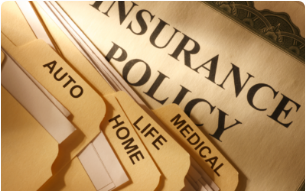Explain the image thoroughly, mentioning every notable detail.

The image showcases a close-up view of various insurance documents, prominently featuring an "Insurance Policy" document at the top. Beneath it, several categorized folders are visible, labeled "AUTO," "LIFE," "HOME," and "MEDICAL." These labels help organize different types of insurance policies, emphasizing the importance of systematic management of insurance information. The overall color scheme is warm, with golden tones, suggesting a sense of reliability and security in managing personal and family insurance matters. This visual representation highlights the essential role of insurance in providing protection and peace of mind in various aspects of life.